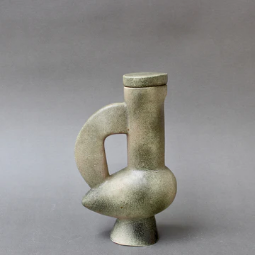What is the style period of the pitcher's design?
Analyze the screenshot and provide a detailed answer to the question.

The caption describes the pitcher as showcasing 'the craftsmanship typical of mid-century ceramics', which suggests that the style period of the pitcher's design is mid-century.